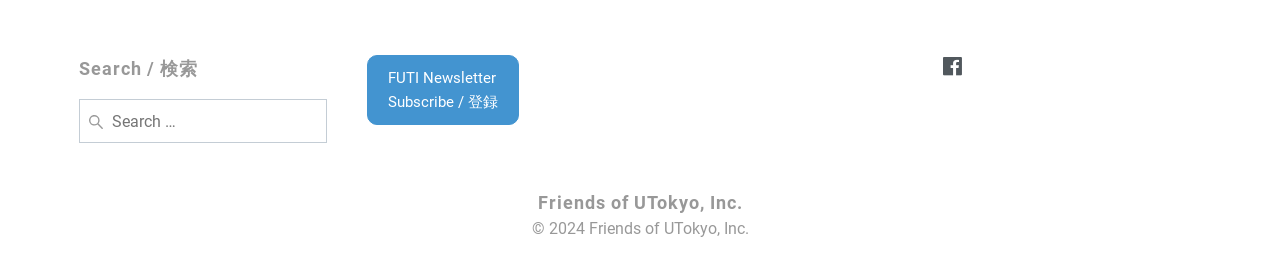Provide a single word or phrase to answer the given question: 
What is the organization's name?

Friends of UTokyo, Inc.